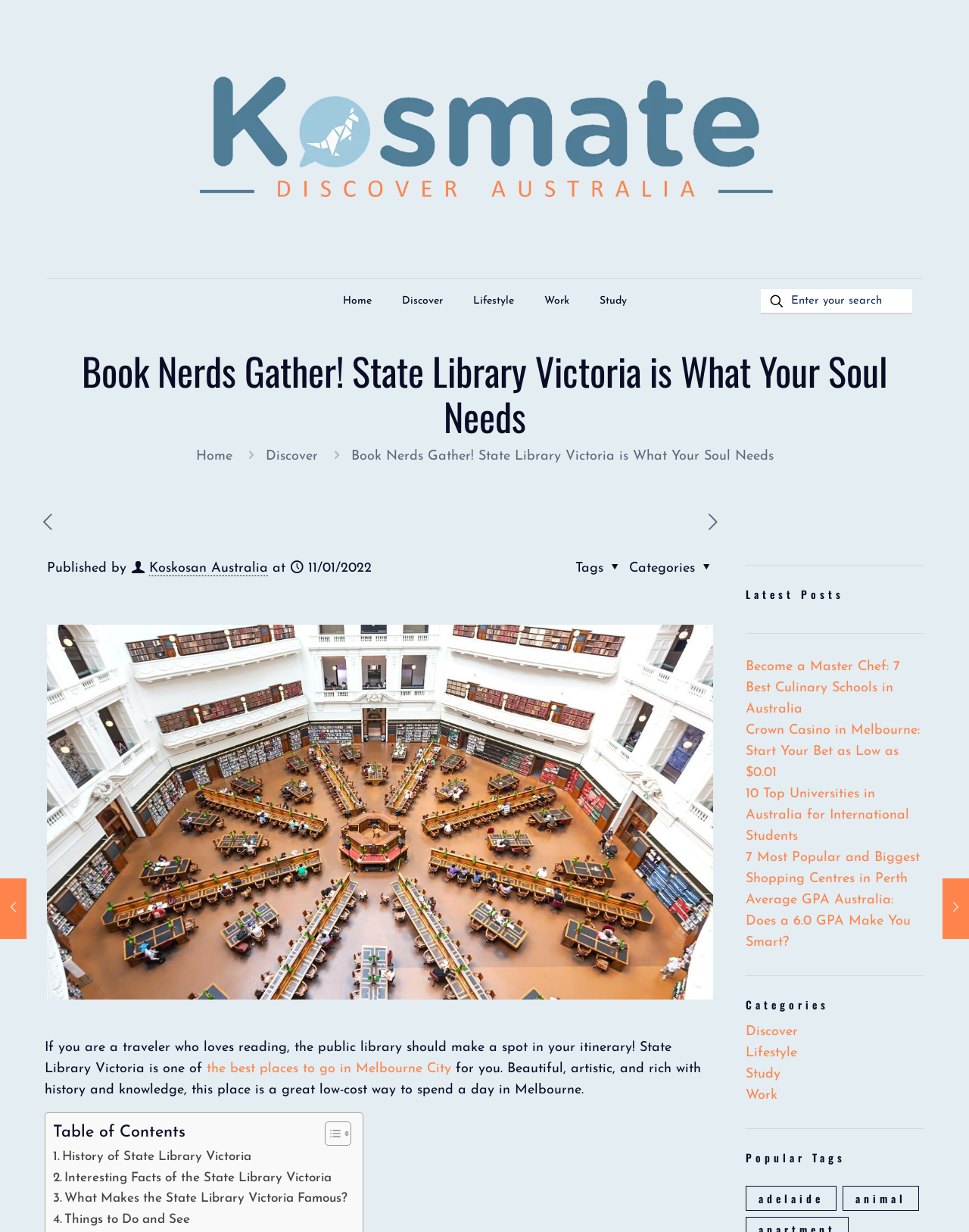Answer the question using only one word or a concise phrase: Is there a table of contents on the webpage?

Yes